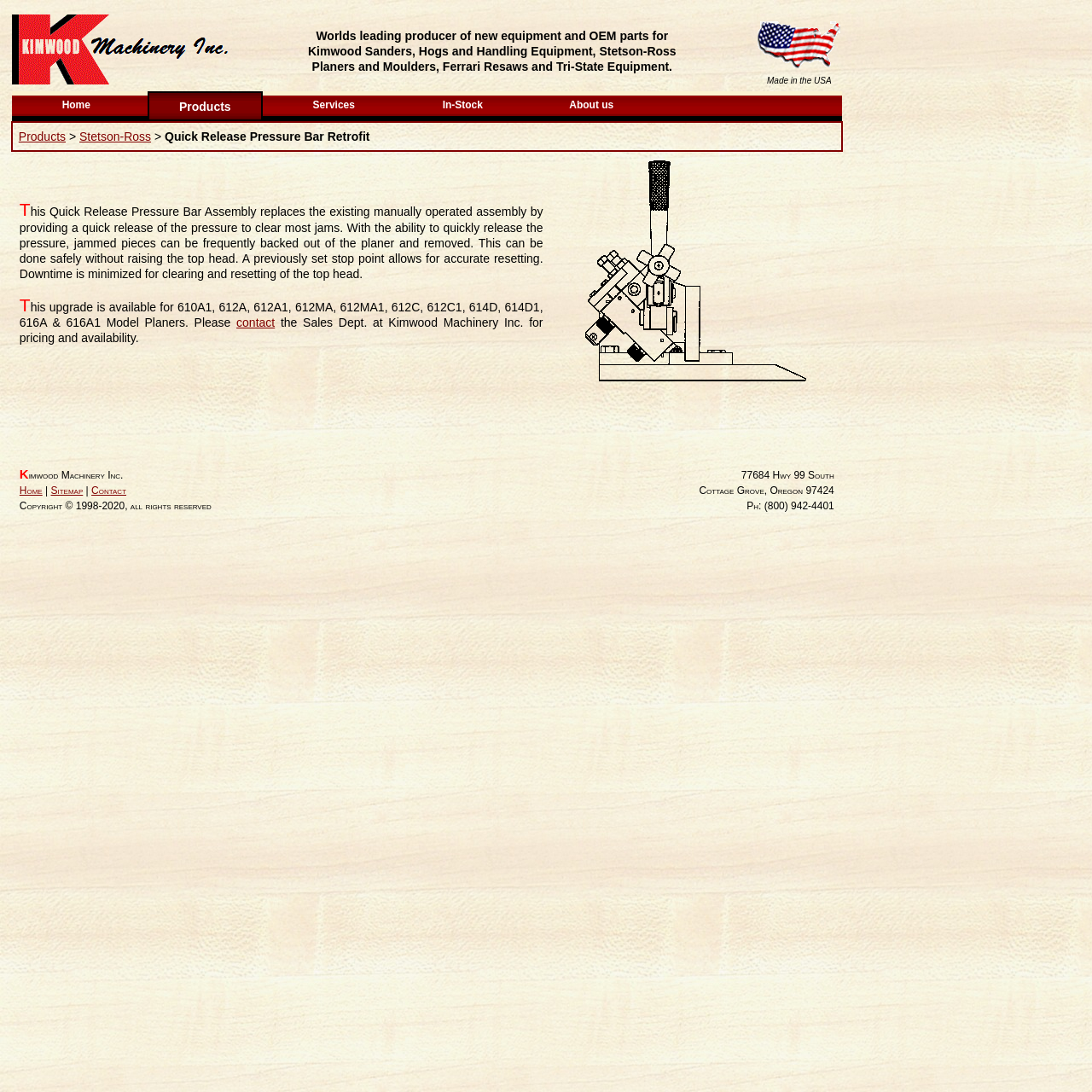Create an in-depth description of the webpage, covering main sections.

The webpage is about Kimwood Machinery Inc. and its product, the Quick Release Pressure Bar Retrofit. At the top, there is a logo of Kimwood Machinery Inc. on the left, accompanied by a brief description of the company on the right, stating that it is a leading producer of new equipment and OEM parts for various machinery. On the far right, there is an image of the "Made in the USA" label.

Below this top section, there is a navigation menu with links to different pages, including Home, Products, Services, In-Stock, and About us.

The main content of the page is divided into two sections. On the left, there is a detailed description of the Quick Release Pressure Bar Retrofit, explaining its functionality and benefits. This text is accompanied by a link to contact the Sales Dept. at Kimwood Machinery Inc. for pricing and availability.

On the right, there is an image of the Quick Release Pressure Bar Retrofit.

At the bottom of the page, there is a footer section with copyright information, links to the Home, Sitemap, and Contact pages, and the company's address and phone number.